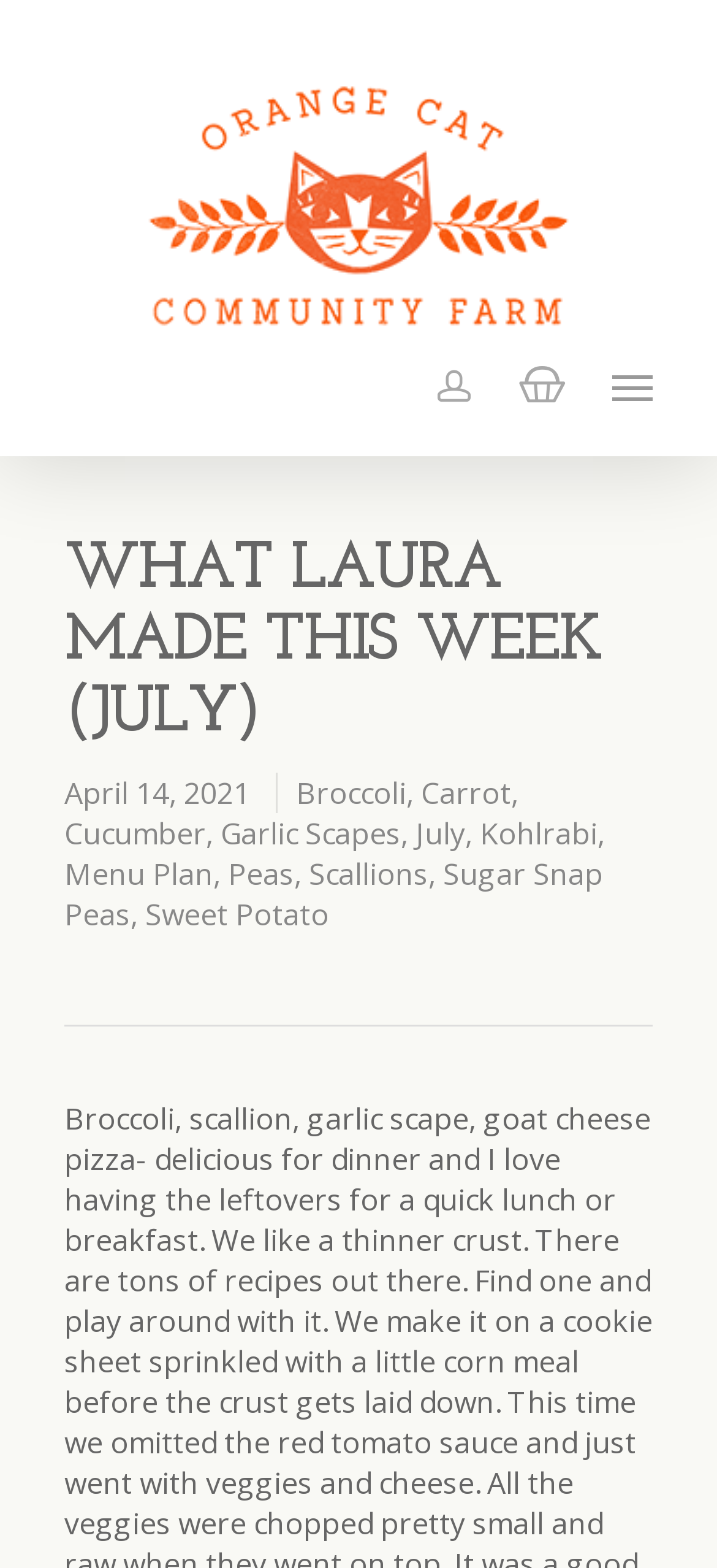Determine the bounding box coordinates of the area to click in order to meet this instruction: "Click the navigation menu".

[0.854, 0.234, 0.91, 0.258]